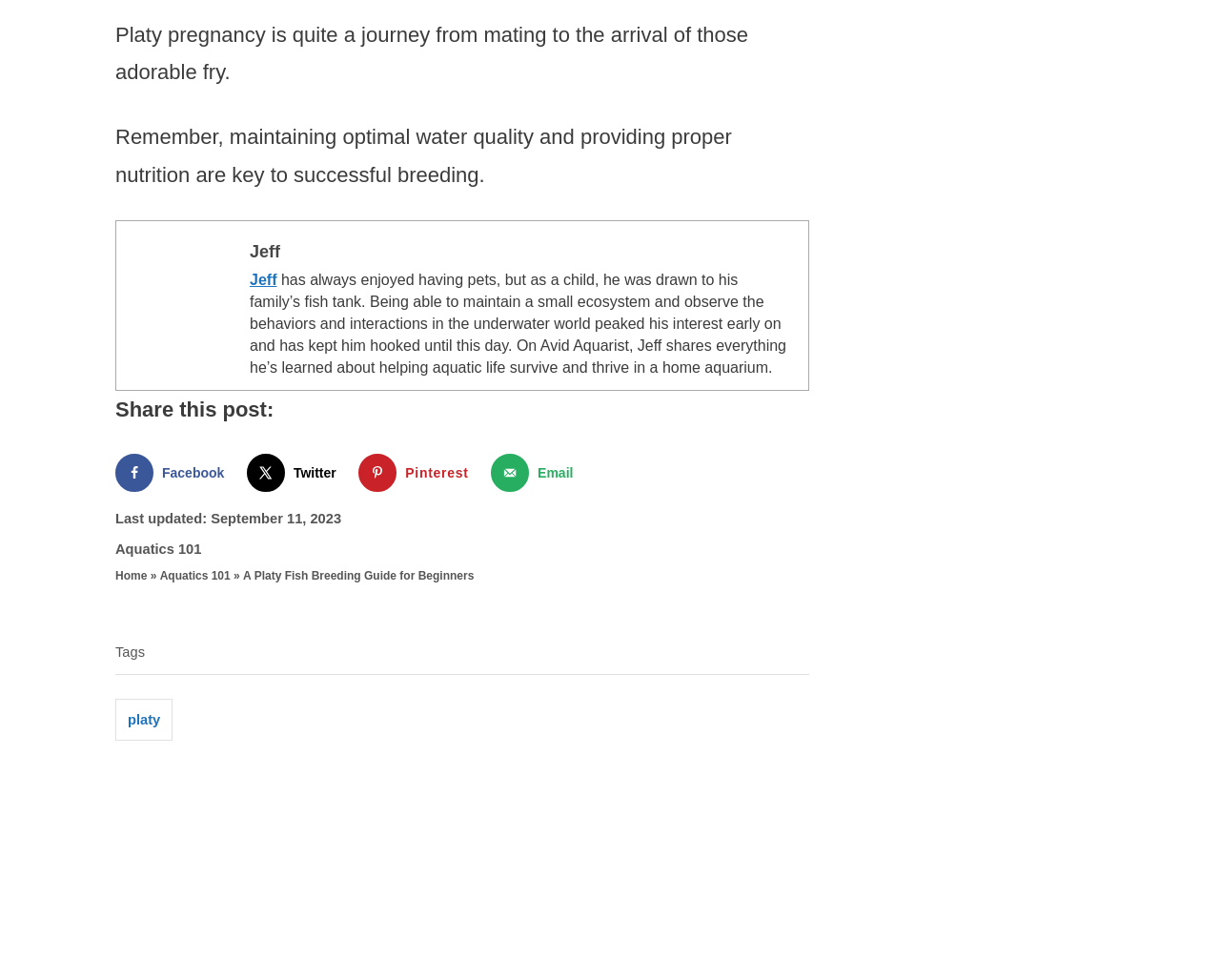What is the topic of the post?
Kindly give a detailed and elaborate answer to the question.

Based on the content of the webpage, specifically the StaticText elements, it appears that the topic of the post is about breeding Platy fish, as indicated by the text 'A Platy Fish Breeding Guide for Beginners' and other related text.